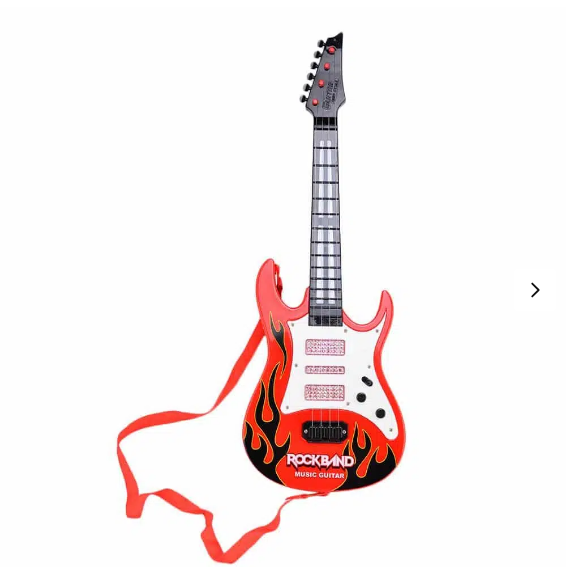Explain the image with as much detail as possible.

A vibrant, child-friendly 4-string electric guitar designed for young aspiring musicians, featuring a striking red body adorned with black flames and the label "ROCKBAND" prominently displayed. This playful instrument comes equipped with three buttons for sound and light effects, enhancing the experience for kids. A sturdy carrying strap is attached, making it easy for children to play while on the move. Its design is tailored for small hands, ensuring comfort and ease of use, allowing kids to embrace their inner rock star while having fun with music. Perfect as a gift for birthdays or special occasions, this guitar is sure to inspire creativity and spark a love for music.